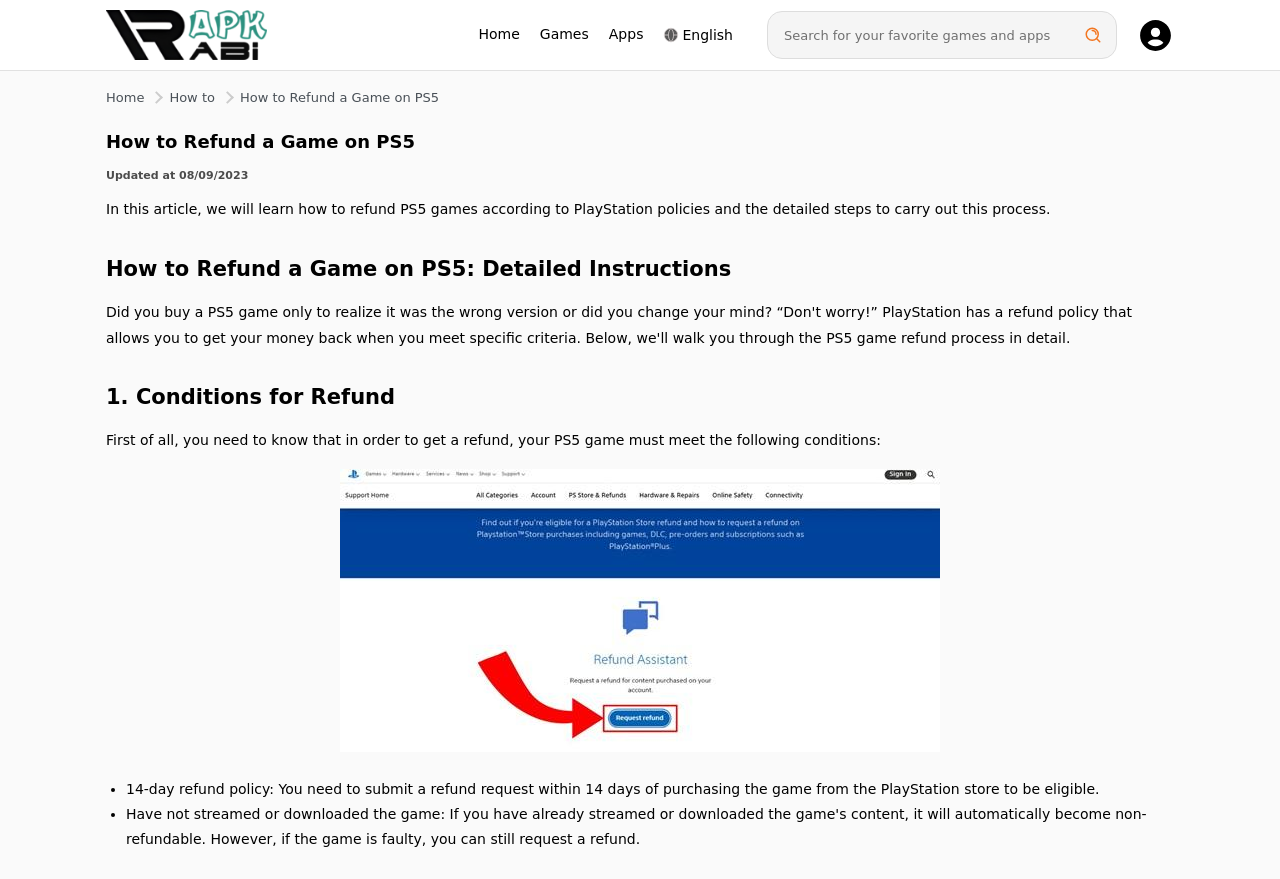What is the website's logo?
From the screenshot, provide a brief answer in one word or phrase.

Apkrabi.com